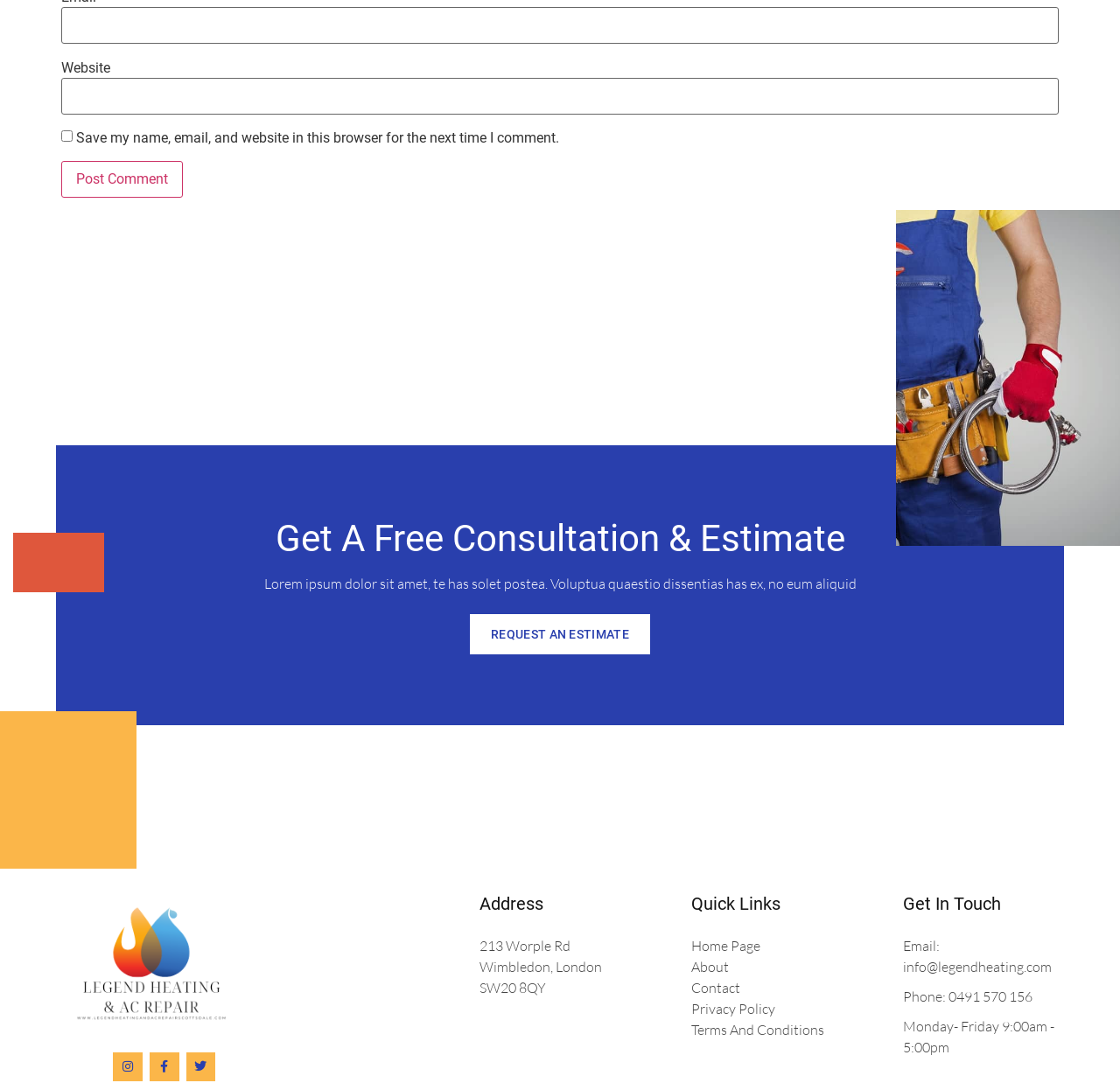Locate the bounding box coordinates of the segment that needs to be clicked to meet this instruction: "Click Post Comment".

[0.055, 0.148, 0.163, 0.182]